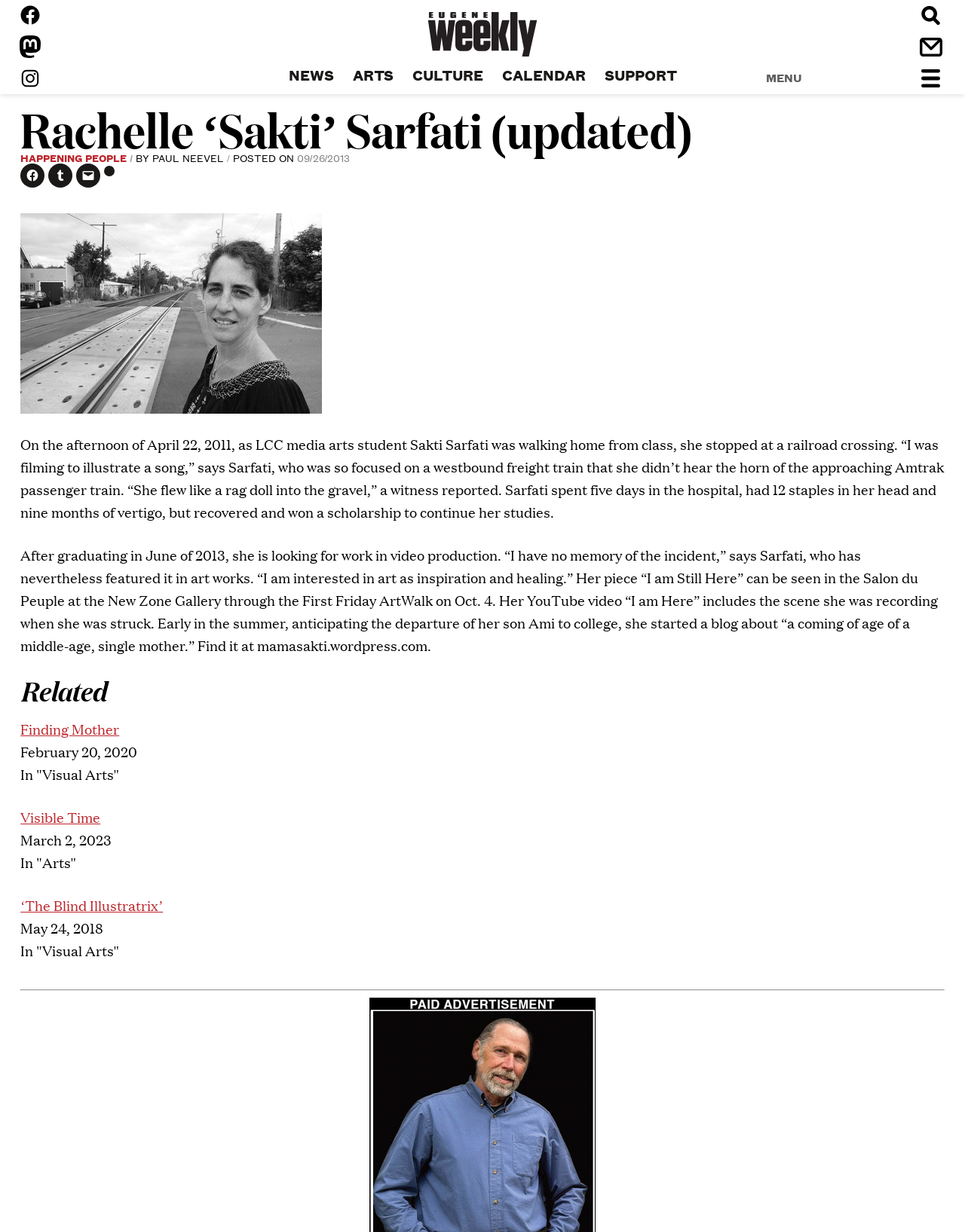Determine the bounding box for the UI element that matches this description: "‘The Blind Illustratrix’".

[0.021, 0.728, 0.169, 0.743]